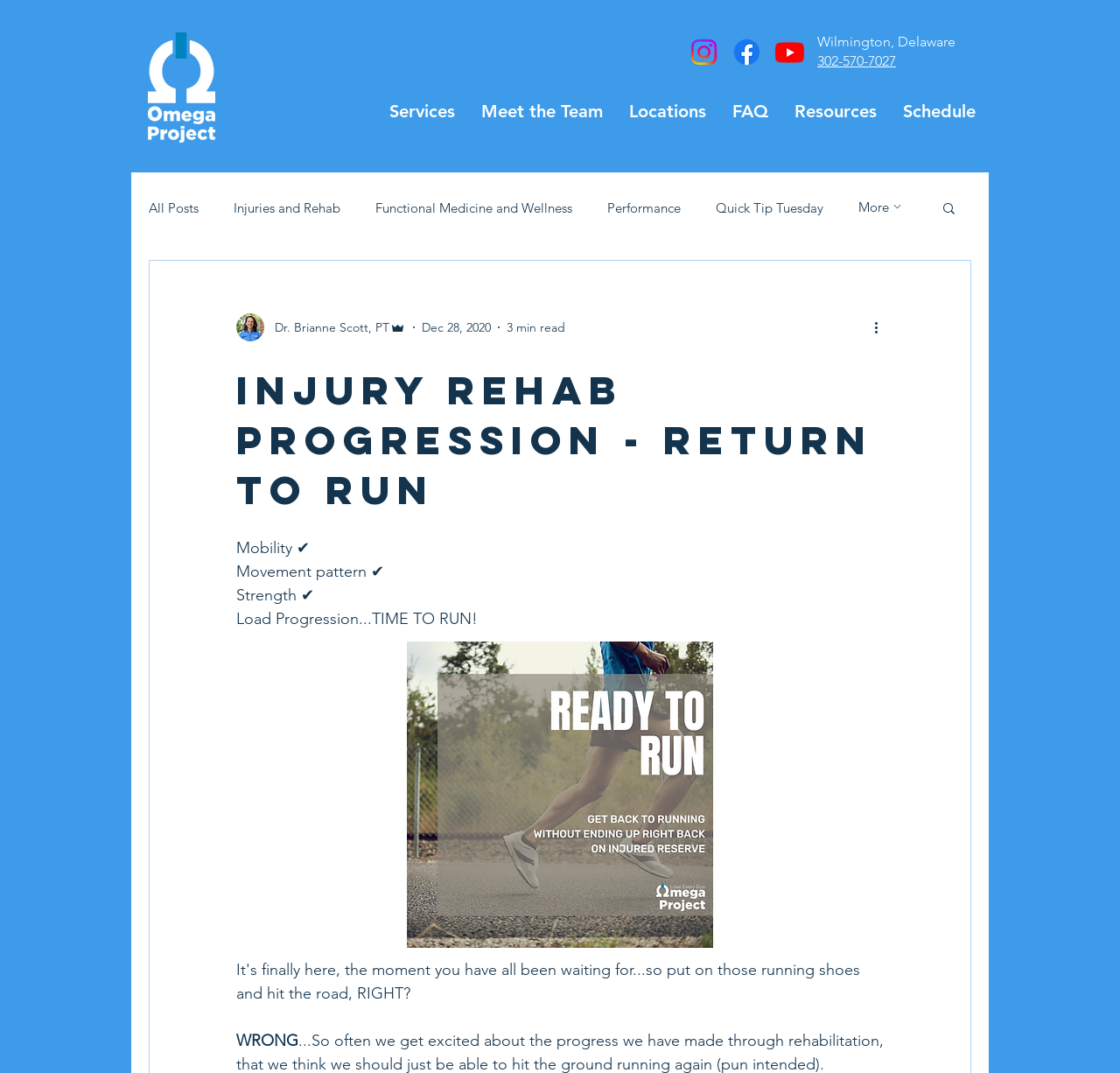What is the purpose of the button with the image?
Could you answer the question with a detailed and thorough explanation?

I found the purpose of the button with the image by examining the button element that contains an image. It is labeled as 'Search', indicating that it is a search button.